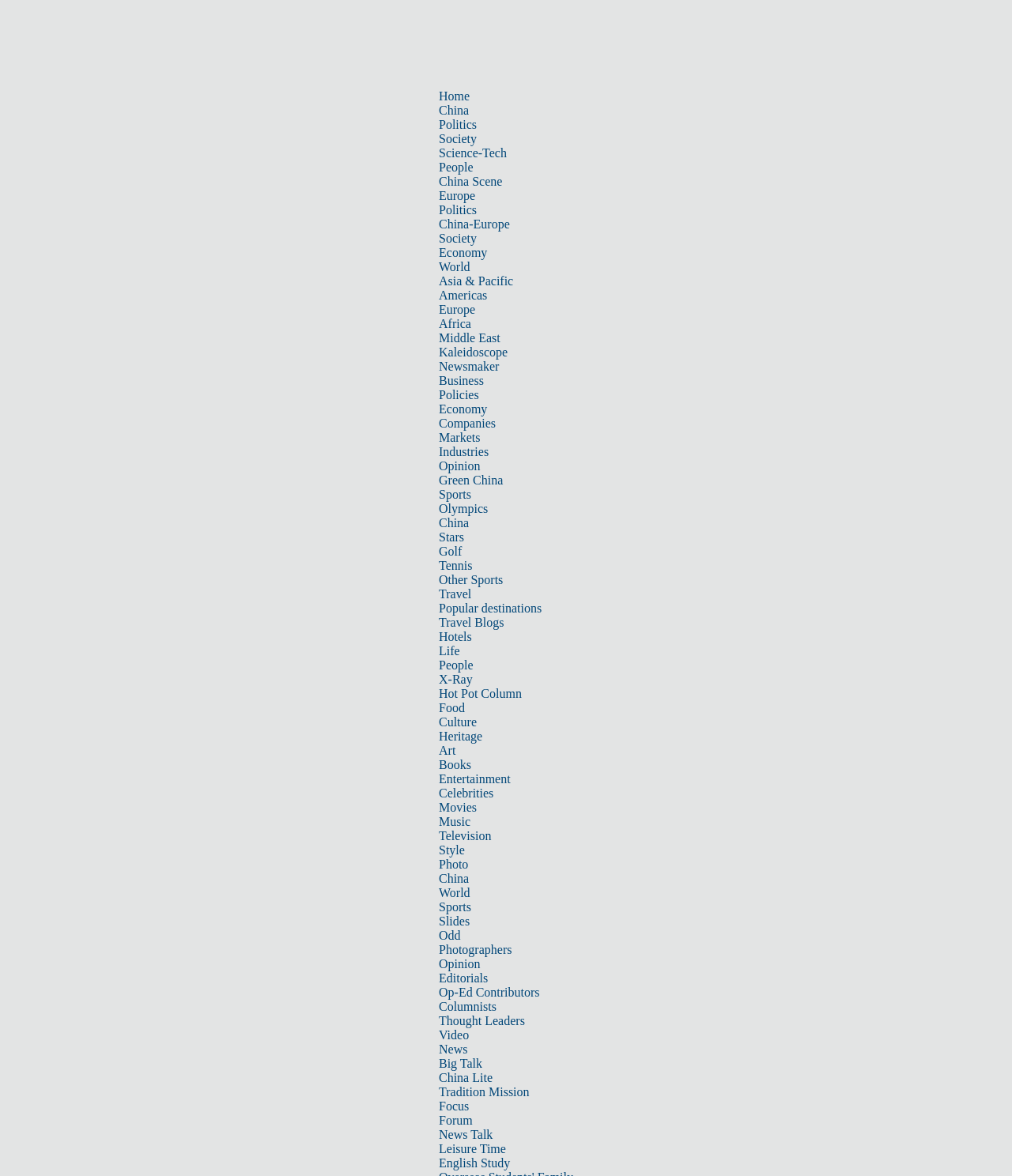How many subcategories are under the 'Sports' category?
Answer the question in a detailed and comprehensive manner.

By analyzing the webpage structure, I can see that the 'Sports' category has 7 subcategories, which are 'Olympics', 'China', 'Stars', 'Golf', 'Tennis', 'Other Sports', and 'Slides'.